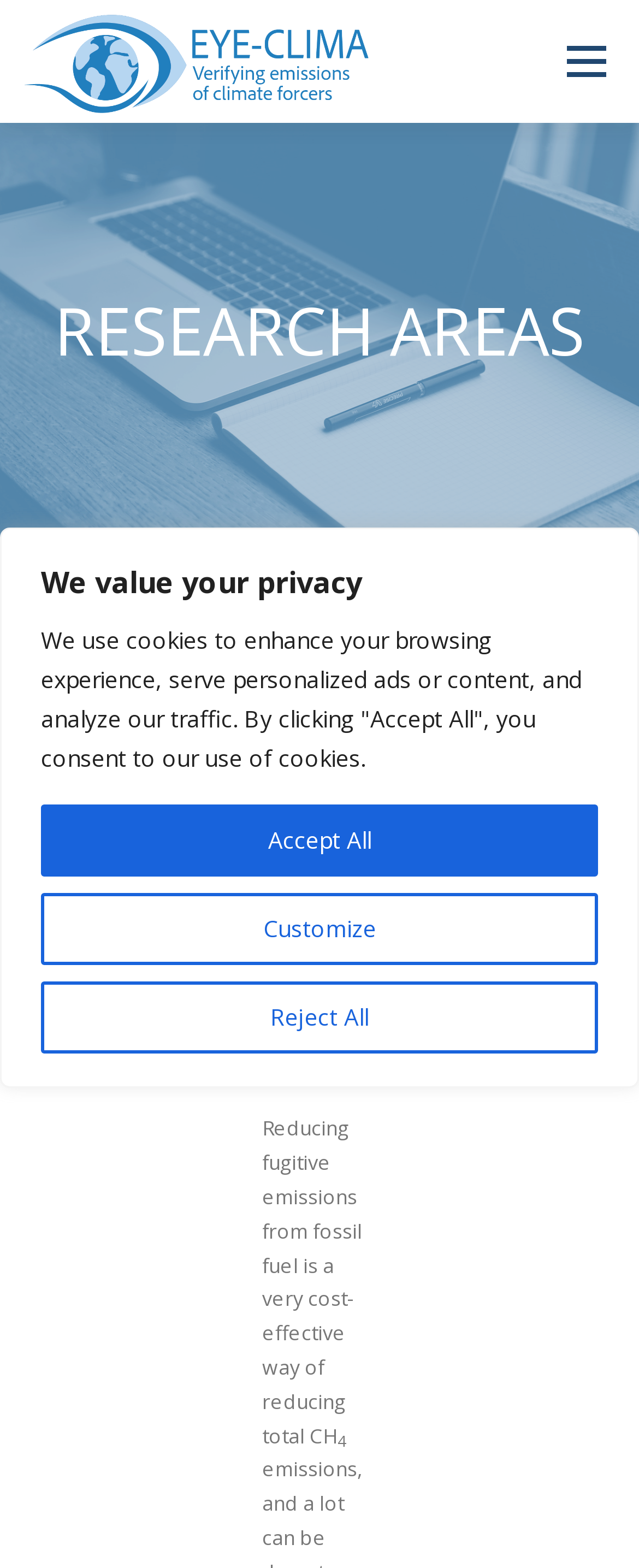Please provide a short answer using a single word or phrase for the question:
What is the bounding box coordinate of the 'RESEARCH AREAS' text?

[0.085, 0.182, 0.915, 0.24]